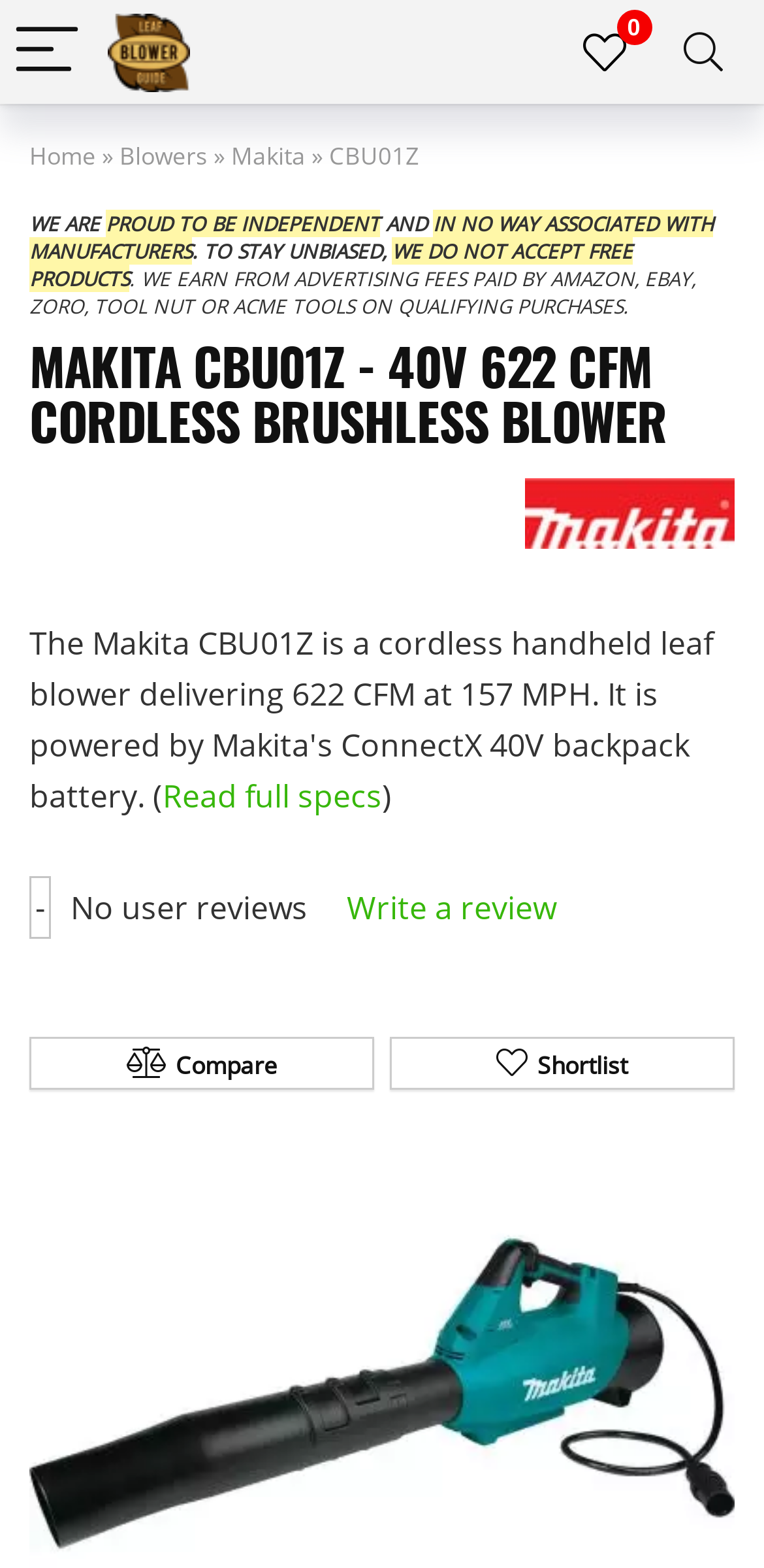Please find the top heading of the webpage and generate its text.

MAKITA CBU01Z - 40V 622 CFM CORDLESS BRUSHLESS BLOWER